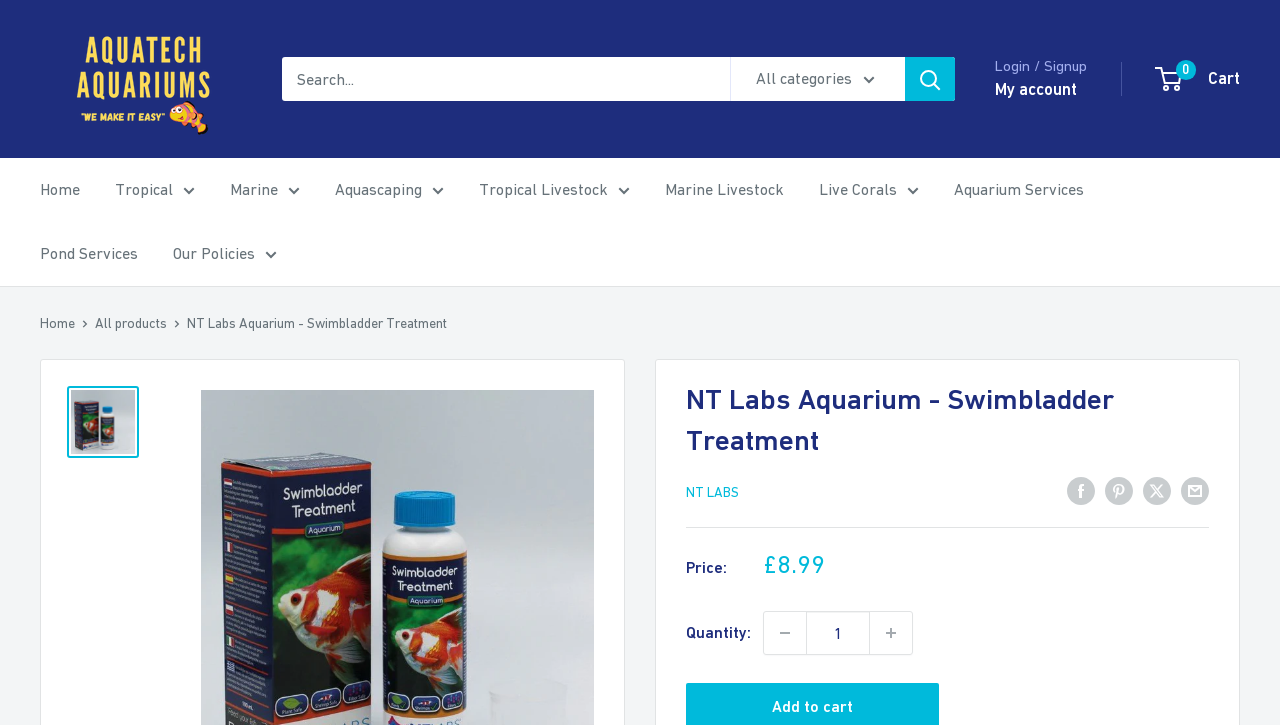Please determine the bounding box coordinates for the element with the description: "NT Labs".

[0.536, 0.667, 0.577, 0.69]